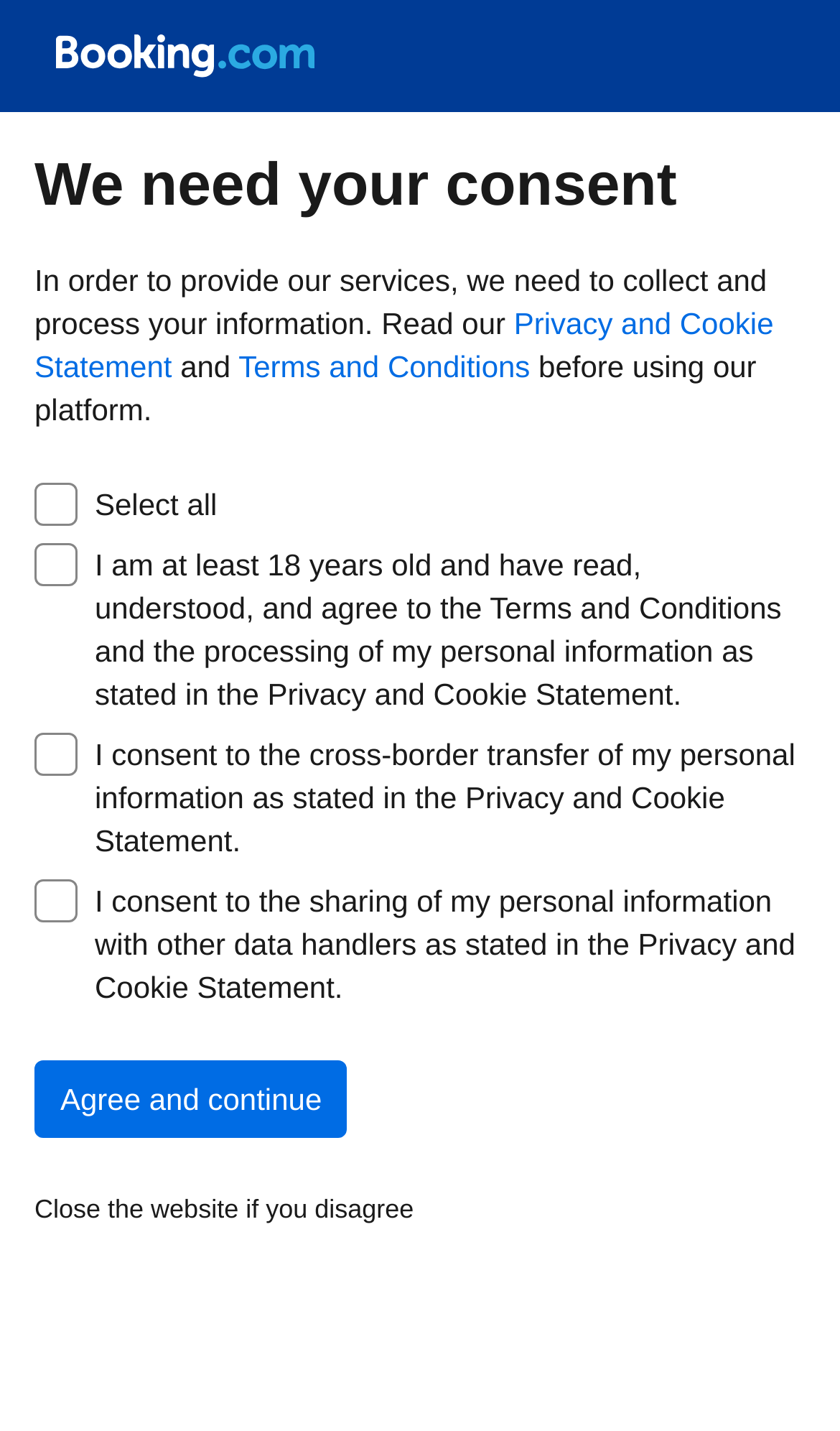Provide a brief response to the question using a single word or phrase: 
Is the 'Select all' checkbox checked by default?

No